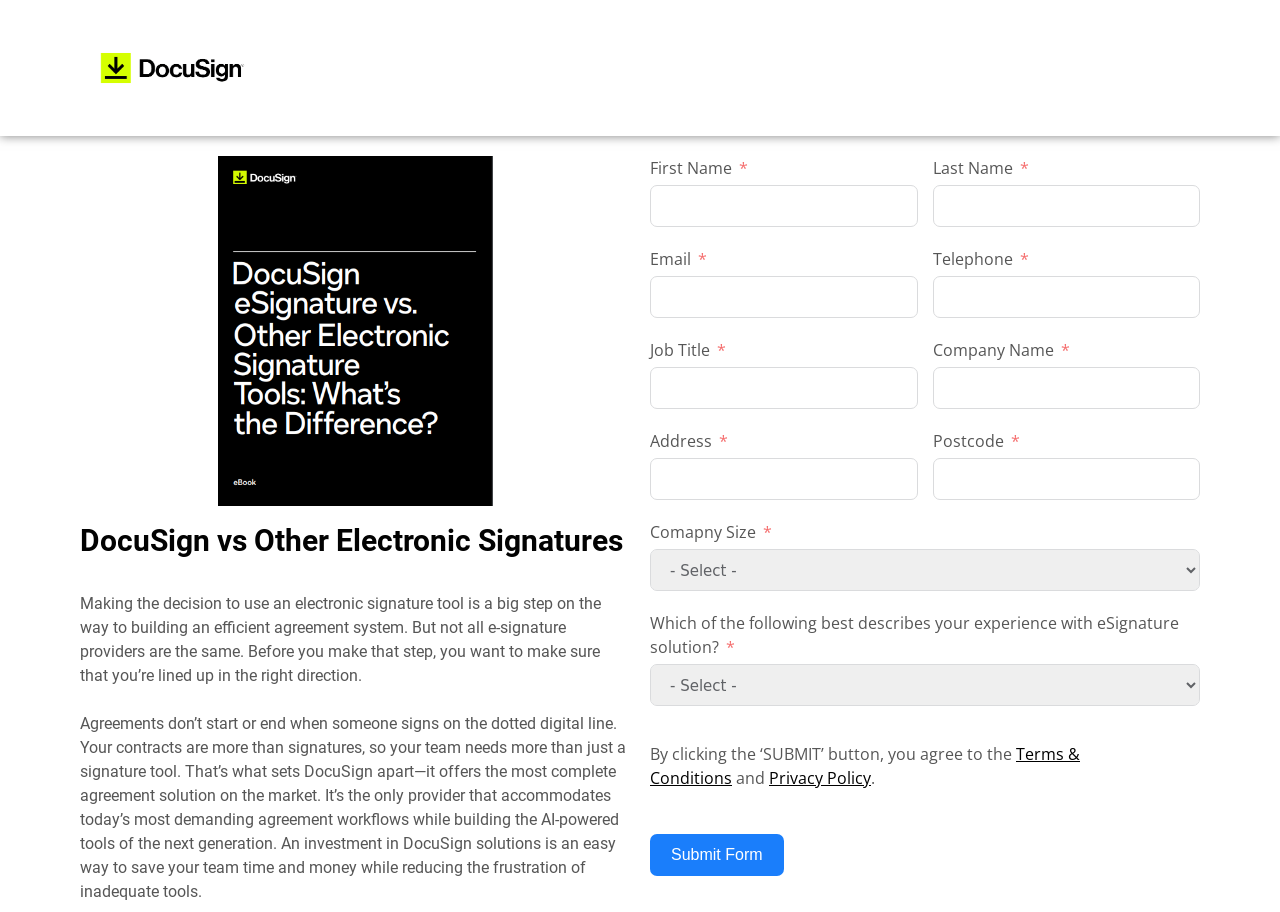Specify the bounding box coordinates of the area that needs to be clicked to achieve the following instruction: "Select company size".

[0.508, 0.602, 0.938, 0.648]